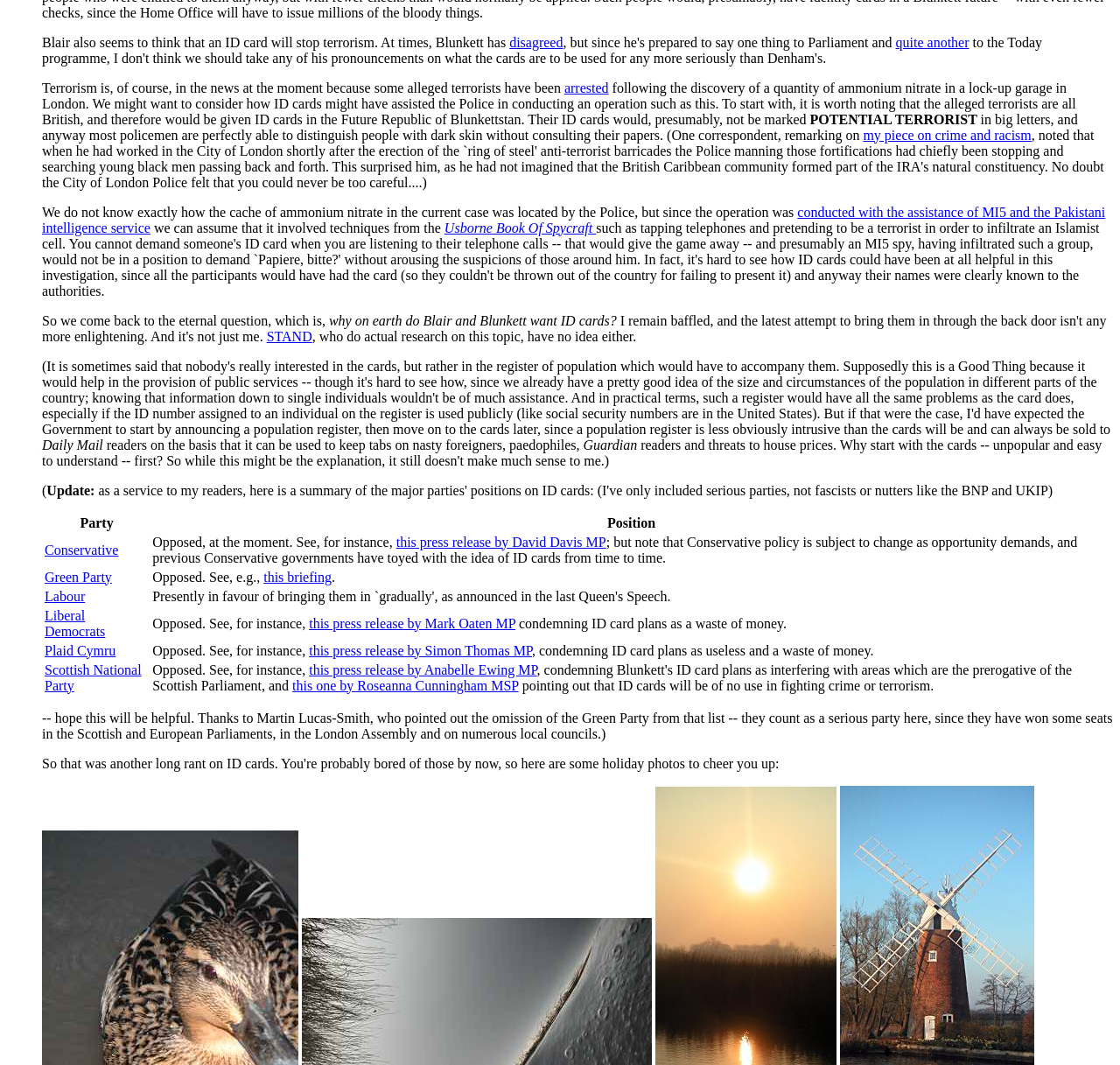Provide a one-word or one-phrase answer to the question:
Which party is in favour of introducing ID cards?

Labour